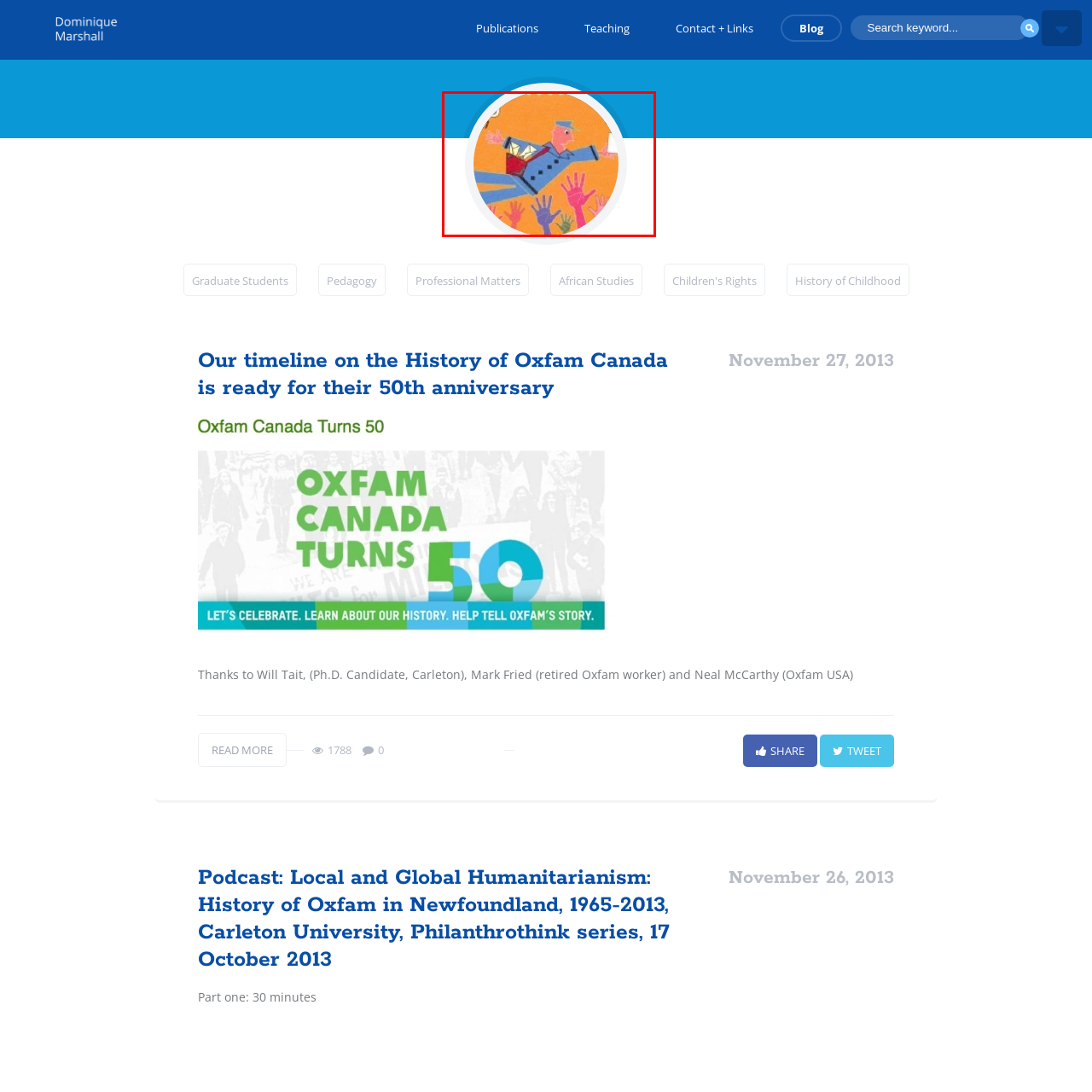Use the image within the highlighted red box to answer the following question with a single word or phrase:
What color is the background of the image?

Bold orange